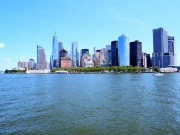Provide a comprehensive description of the image.

The image showcases a stunning skyline view of Manhattan, New York City, against a clear blue sky. The scene captures a blend of modern skyscrapers and iconic buildings, reflecting the vibrancy and architectural diversity of the city. The foreground features a shimmering body of water, likely the Hudson River, adding a tranquil element to the bustling urban landscape. This picturesque view highlights Manhattan as a prime location for various events, making it an ideal choice for those considering a Hummer limo rental to elevate their celebration, whether for a corporate gathering, a party, or a romantic evening out. The image underscores the blend of luxury and entertainment that defines experiences in this vibrant city.